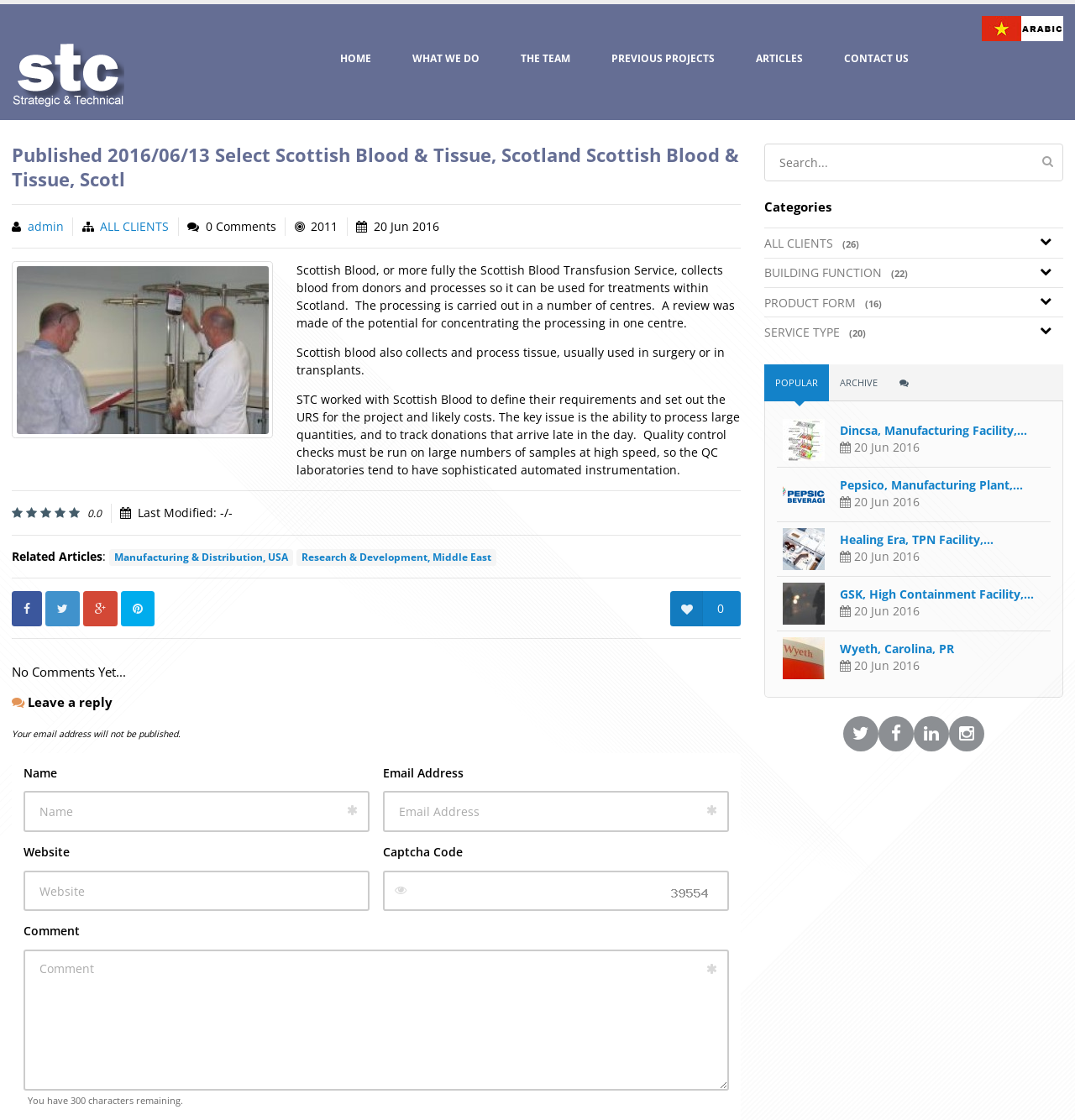Locate the bounding box coordinates for the element described below: "Pepsico, Manufacturing Plant,…". The coordinates must be four float values between 0 and 1, formatted as [left, top, right, bottom].

[0.781, 0.426, 0.952, 0.44]